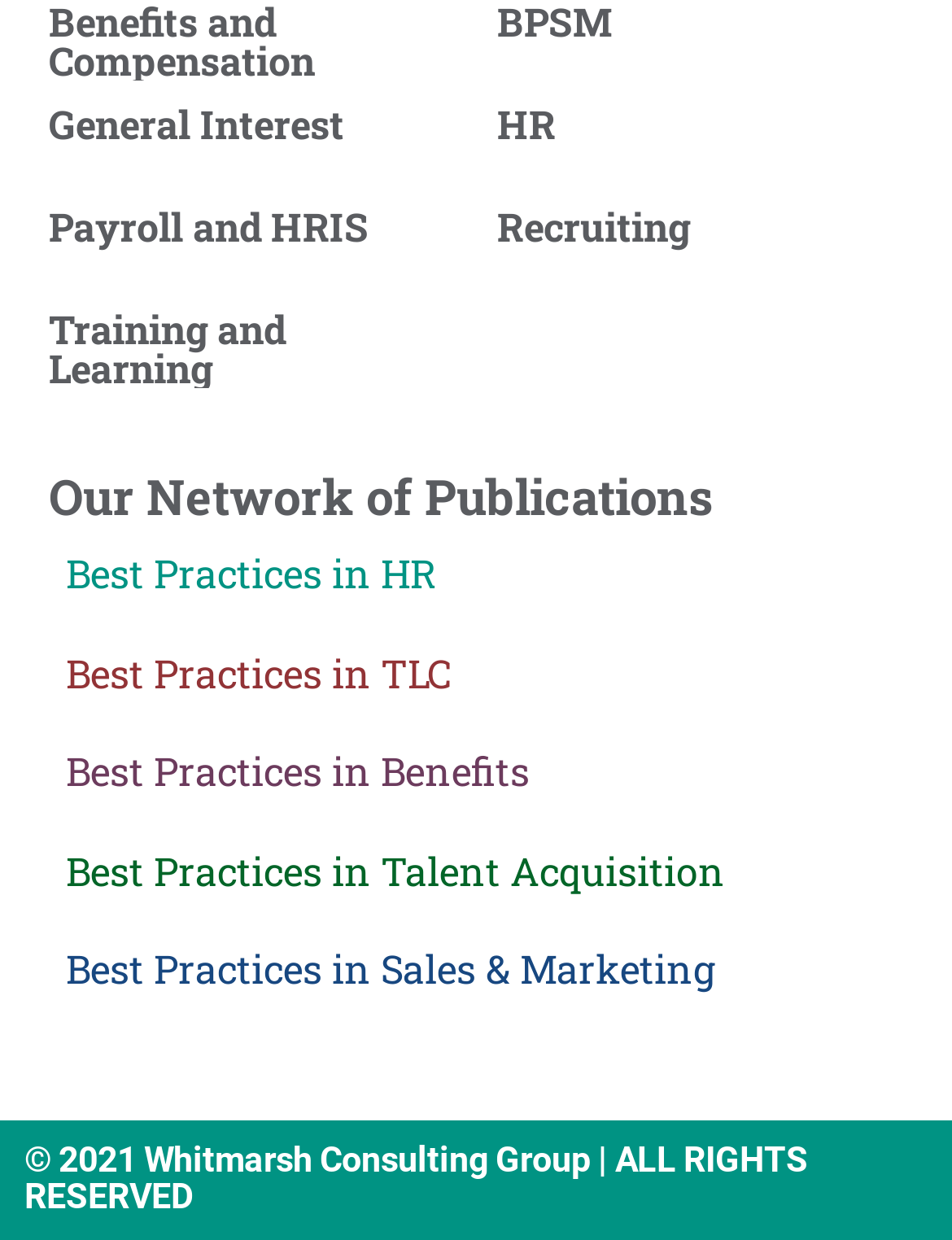Locate the bounding box coordinates of the area you need to click to fulfill this instruction: 'Visit BPSM'. The coordinates must be in the form of four float numbers ranging from 0 to 1: [left, top, right, bottom].

[0.522, 0.003, 0.949, 0.034]